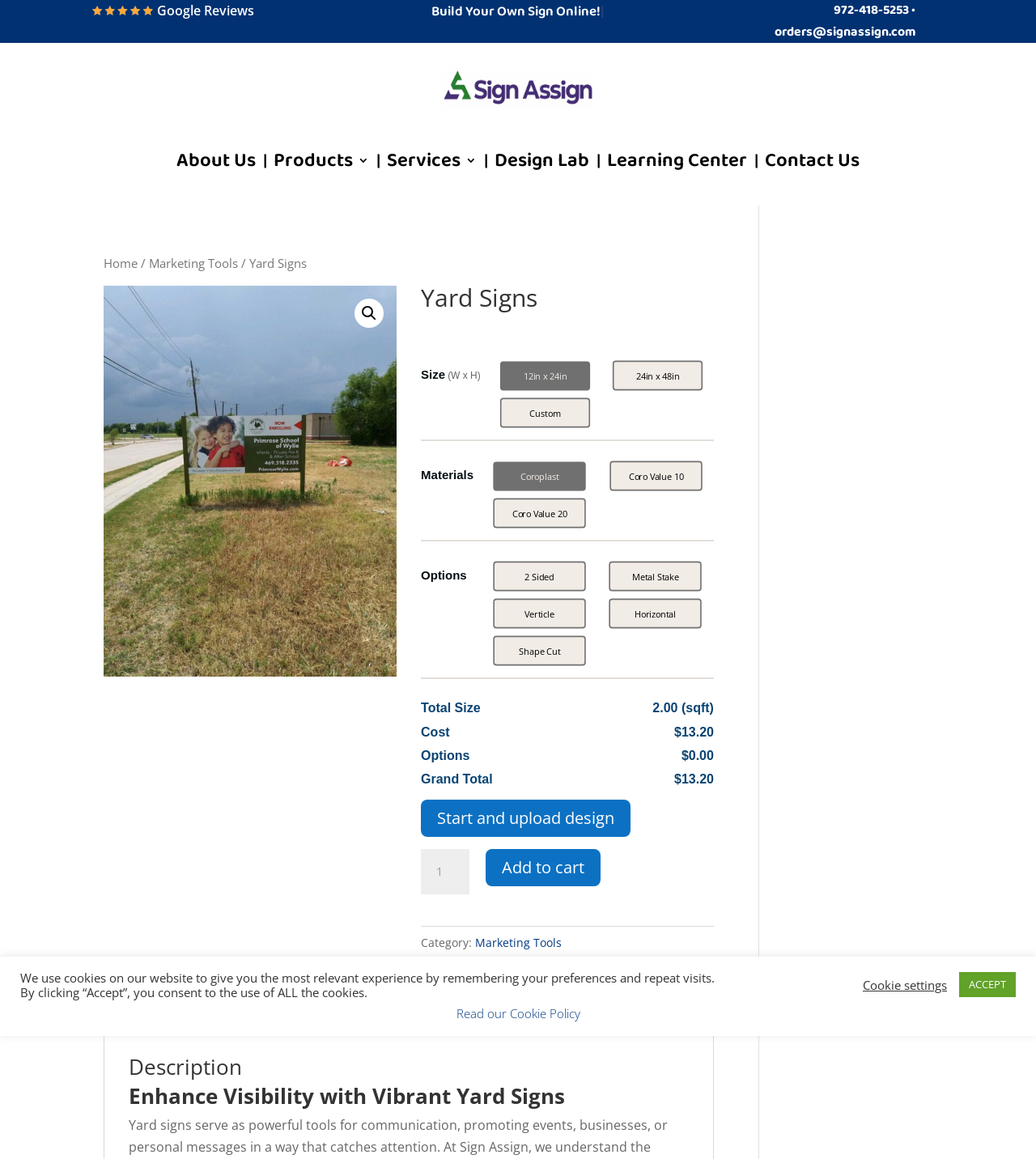Provide a brief response using a word or short phrase to this question:
What is the grand total cost of the yard sign?

$13.20